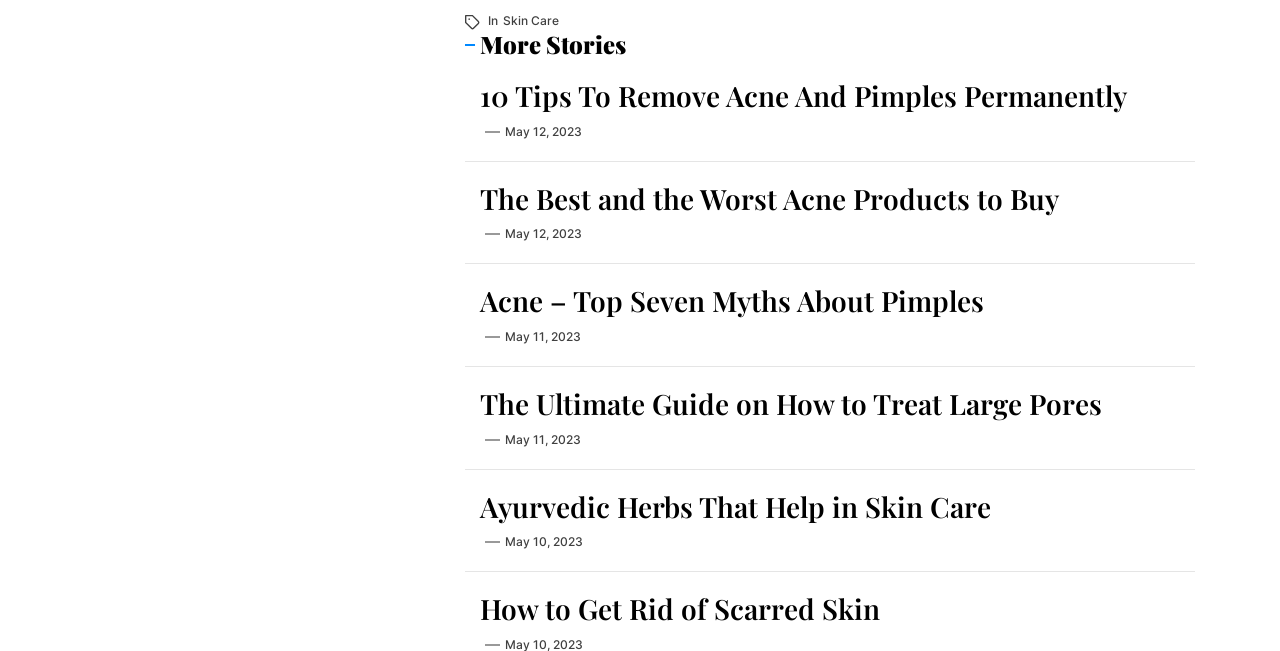Using the description: "others", determine the UI element's bounding box coordinates. Ensure the coordinates are in the format of four float numbers between 0 and 1, i.e., [left, top, right, bottom].

None